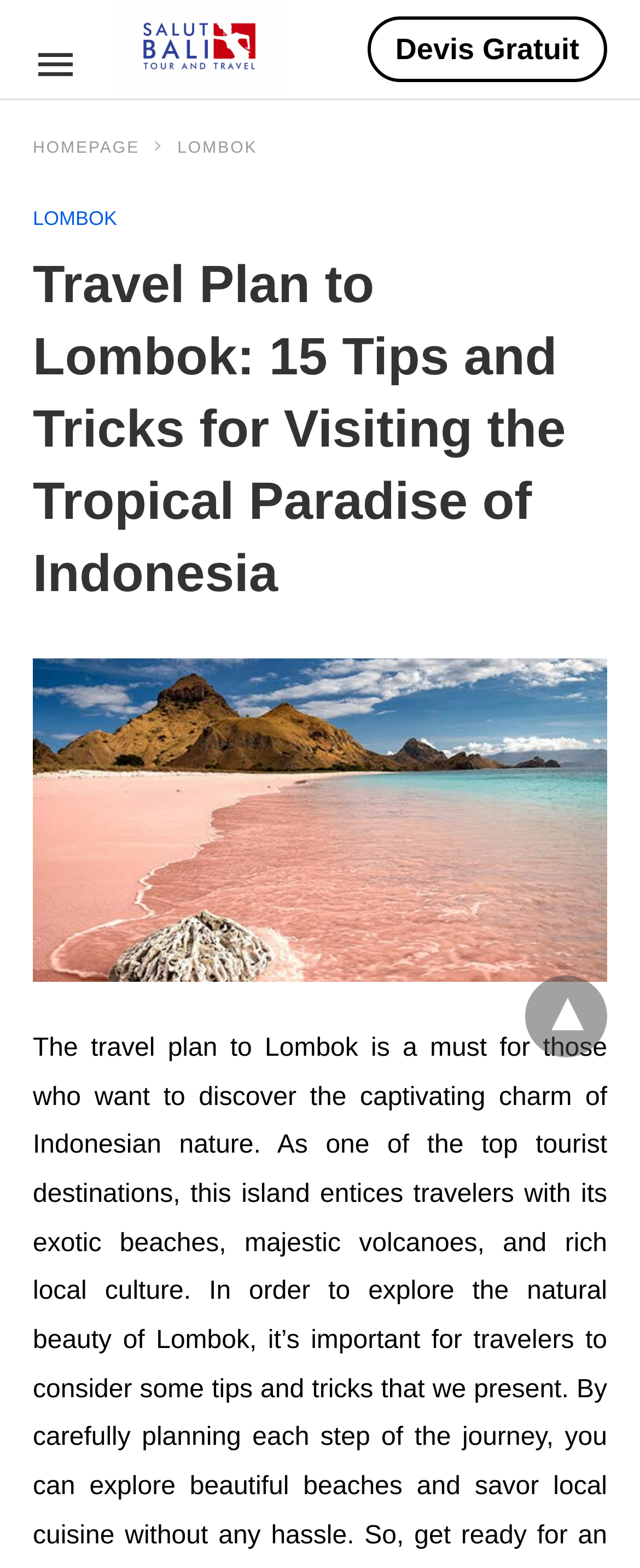Describe in detail what you see on the webpage.

The webpage is about a travel plan to Lombok, Indonesia, highlighting its captivating natural charm. At the top, there are four links: "Devis Gratuit" on the right, and "HOMEPAGE", "LOMBOK", and another "LOMBOK" on the left. 

Below these links, there is a heading that summarizes the content of the webpage, which is about a travel plan to Lombok, a tropical paradise in Indonesia. 

Under the heading, there is a large figure that occupies most of the width of the page, containing an image with the caption "Rencana Perjalanan ke Lombok", which is likely a scenic photo of Lombok. 

At the bottom right corner, there is a dropdown link represented by a downward arrow "▾".